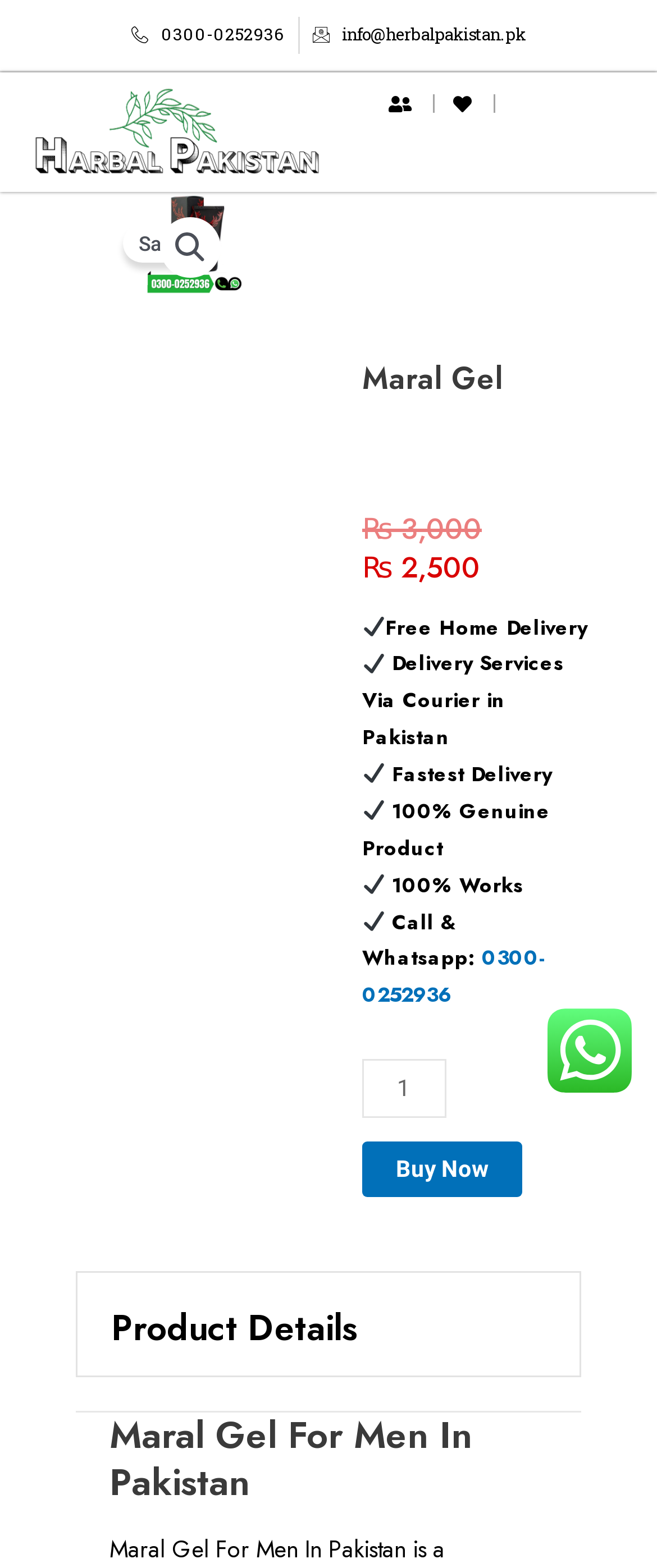Predict the bounding box coordinates of the UI element that matches this description: "0300-0252936". The coordinates should be in the format [left, top, right, bottom] with each value between 0 and 1.

[0.551, 0.602, 0.831, 0.645]